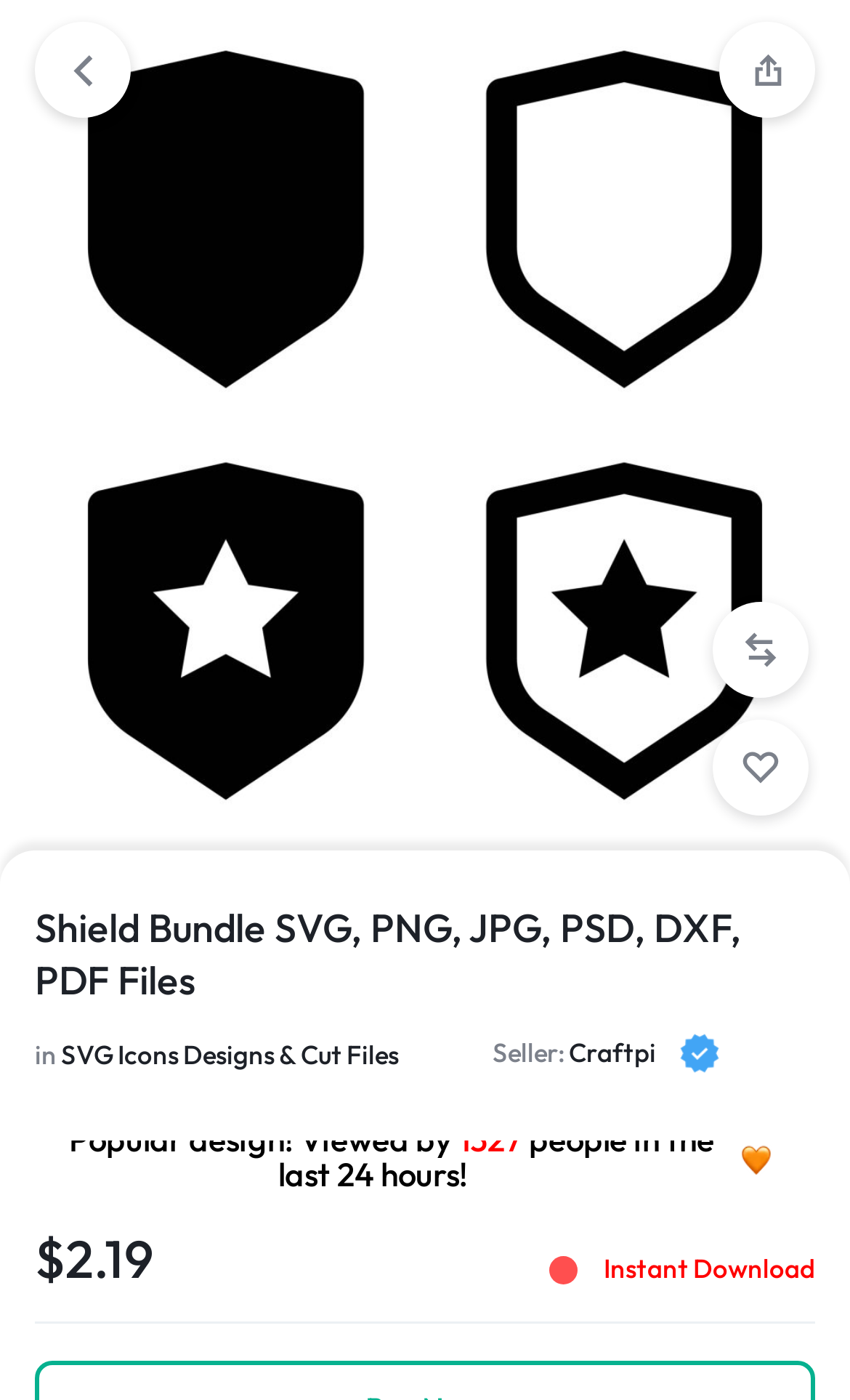Identify the bounding box of the HTML element described here: "Share". Provide the coordinates as four float numbers between 0 and 1: [left, top, right, bottom].

[0.846, 0.016, 0.959, 0.084]